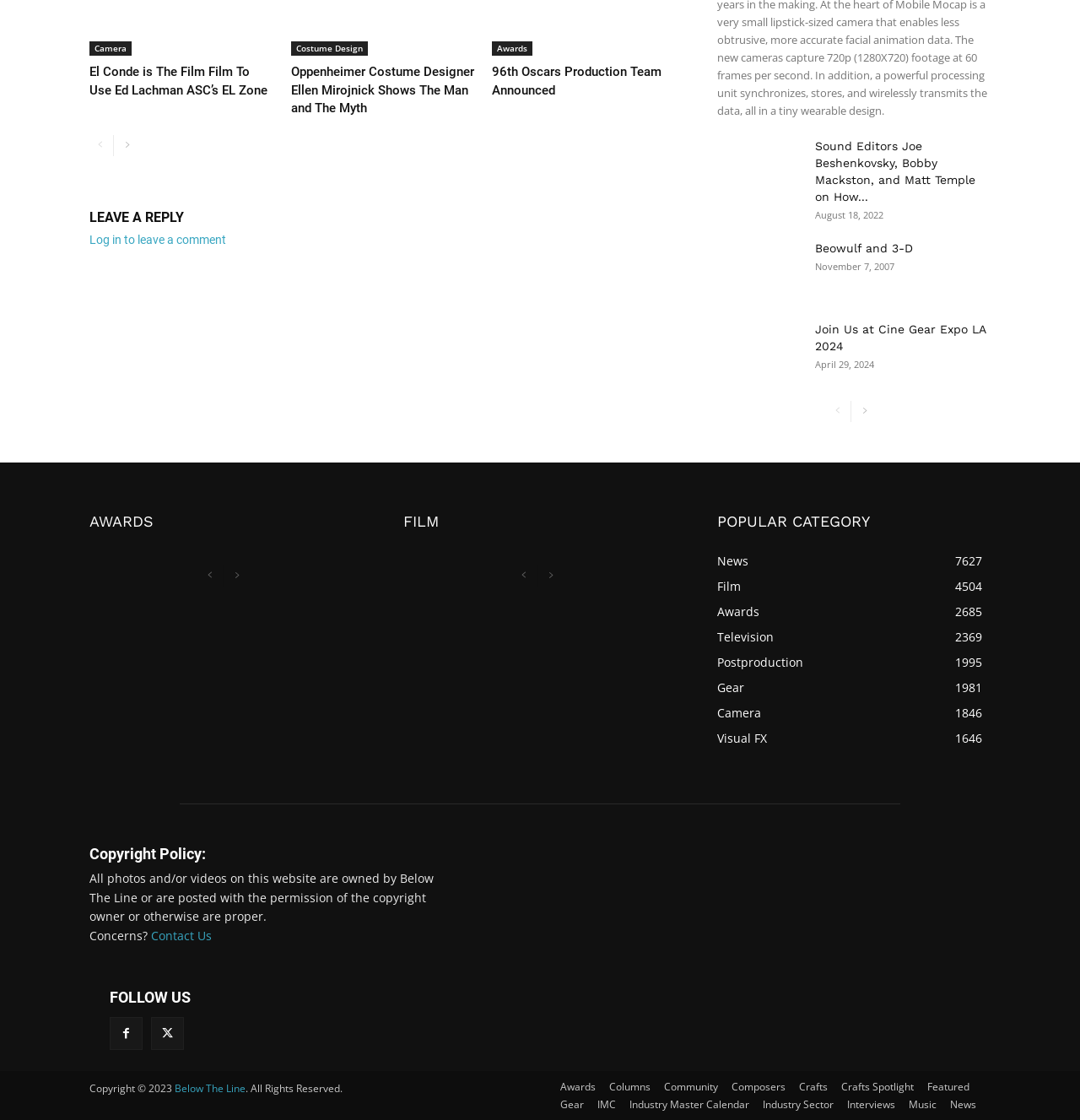Based on what you see in the screenshot, provide a thorough answer to this question: How many categories are listed under 'POPULAR CATEGORY'?

Under the 'POPULAR CATEGORY' heading, there are 7 categories listed, namely 'News', 'Film', 'Awards', 'Television', 'Postproduction', 'Gear', and 'Camera'.